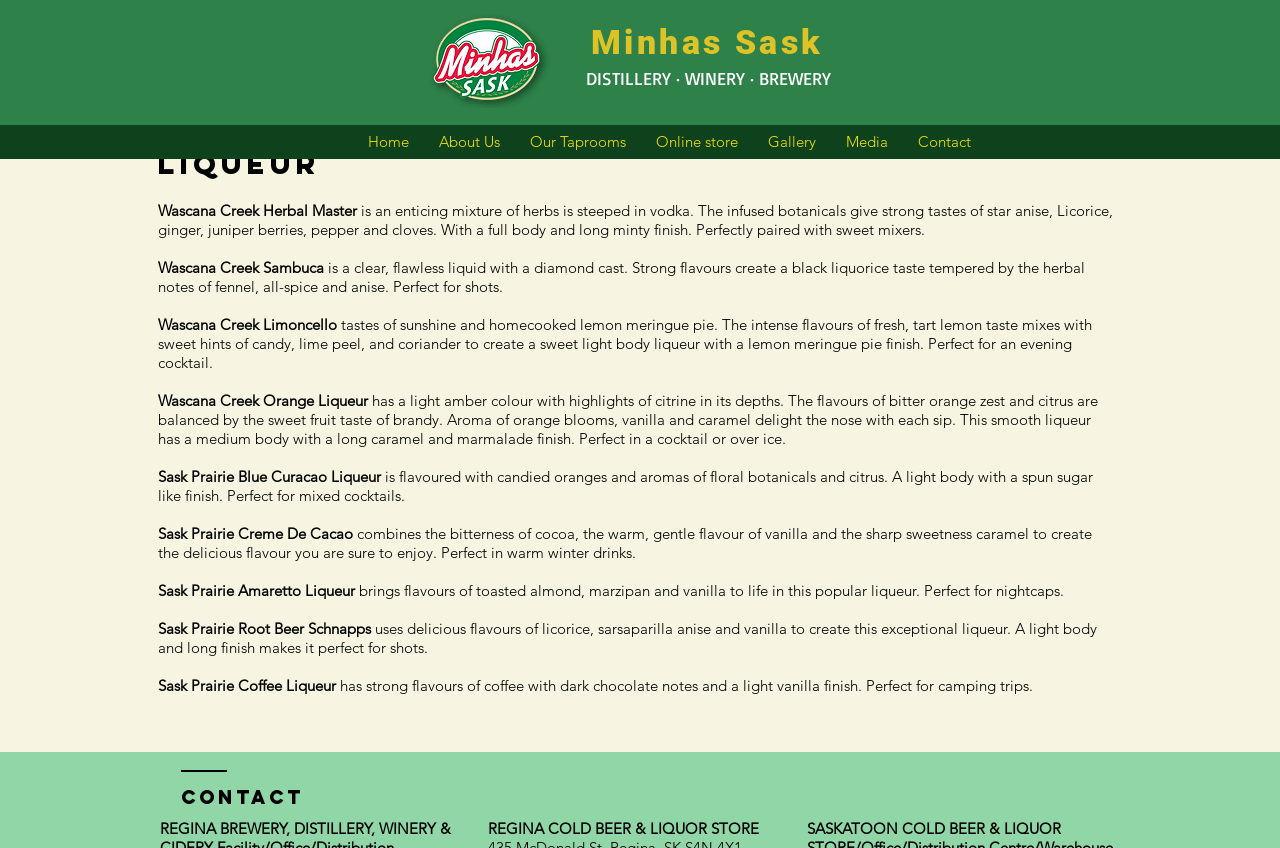Are there any images on this page?
Give a detailed explanation using the information visible in the image.

I can see an image of the MS_Logo.png at the top of the webpage, which suggests that there are images present on this page.